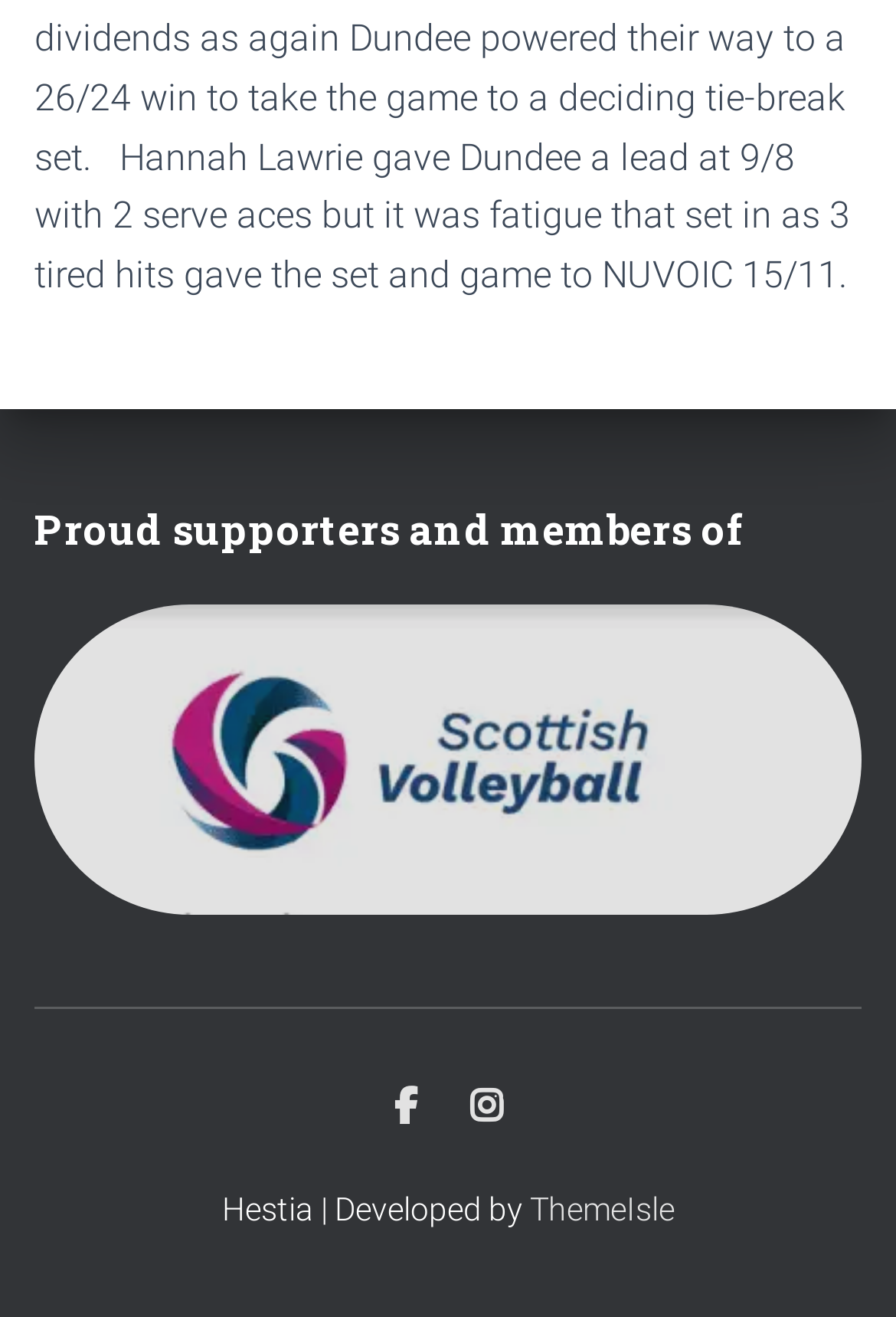How many figures are there on the webpage?
Refer to the image and offer an in-depth and detailed answer to the question.

There is one figure element on the webpage, which contains a link and is located below the heading element.